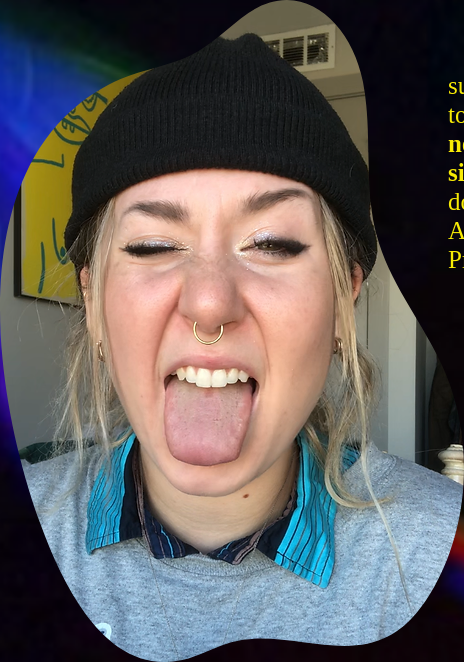Use a single word or phrase to answer the question:
What is the dominant color of the shirt underneath the grey shirt?

Blue